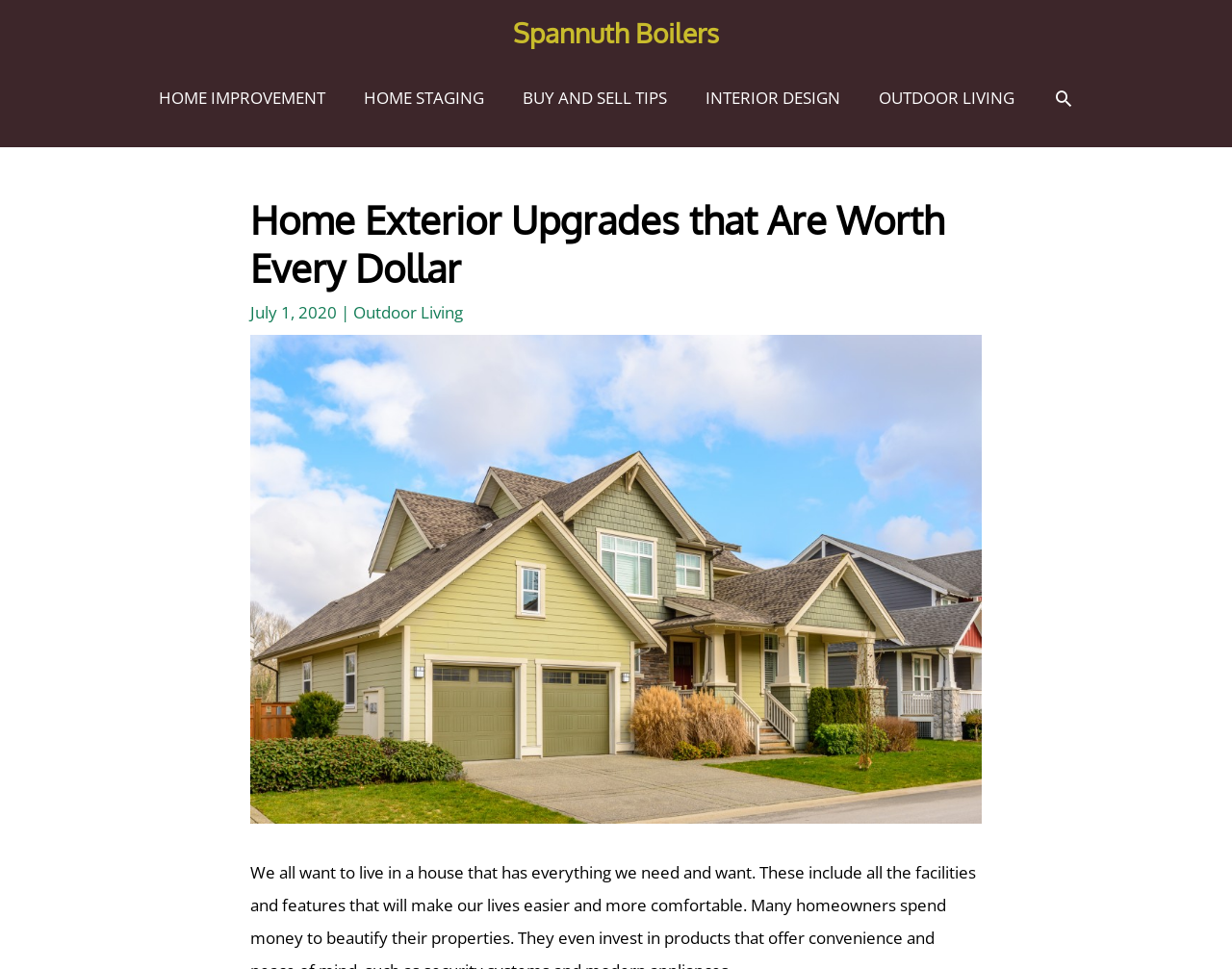Identify the bounding box coordinates for the element you need to click to achieve the following task: "Click on the 'HOME IMPROVEMENT' link". The coordinates must be four float values ranging from 0 to 1, formatted as [left, top, right, bottom].

[0.113, 0.068, 0.279, 0.135]